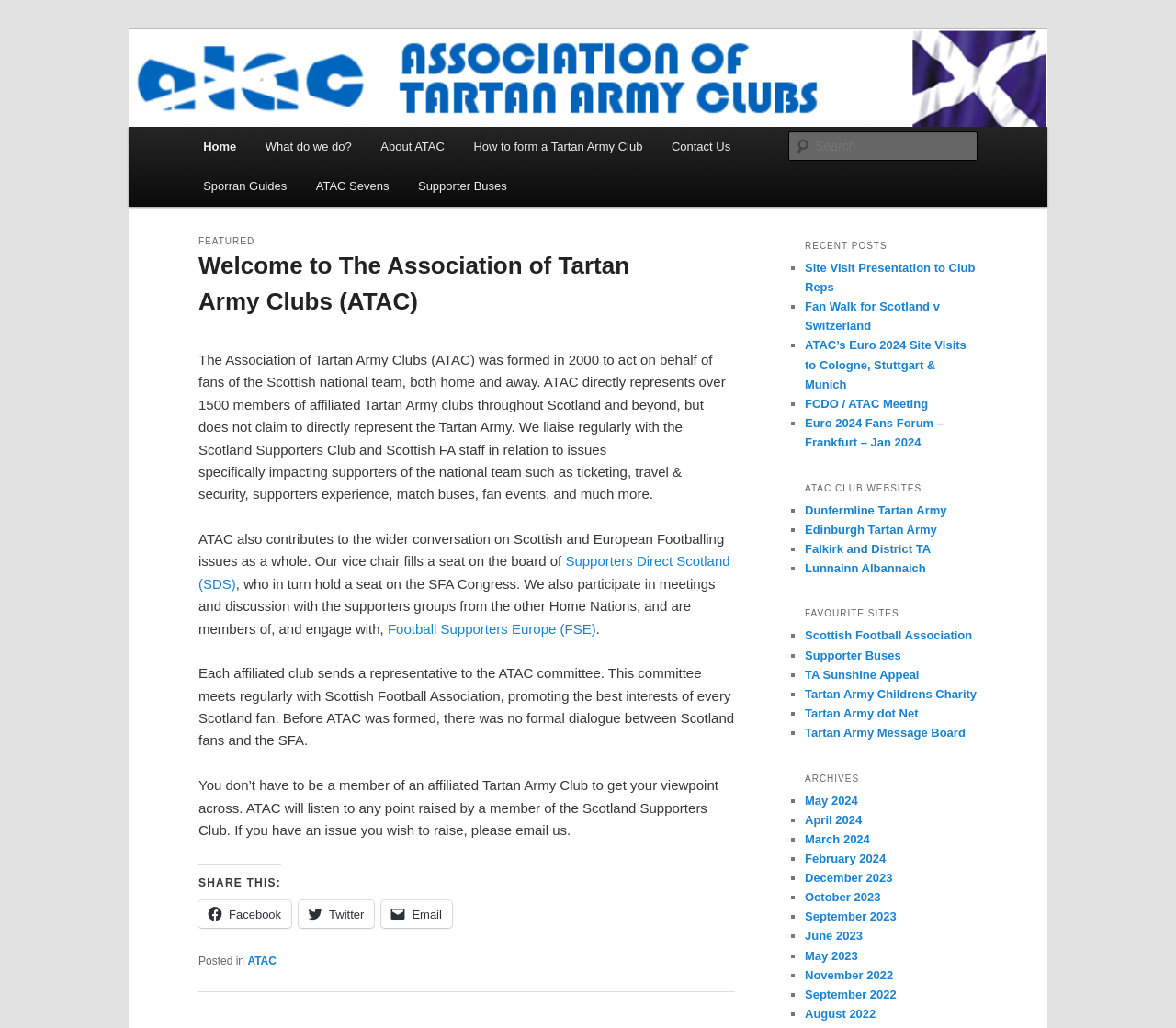Locate the bounding box coordinates of the item that should be clicked to fulfill the instruction: "Search for something".

[0.671, 0.128, 0.831, 0.156]